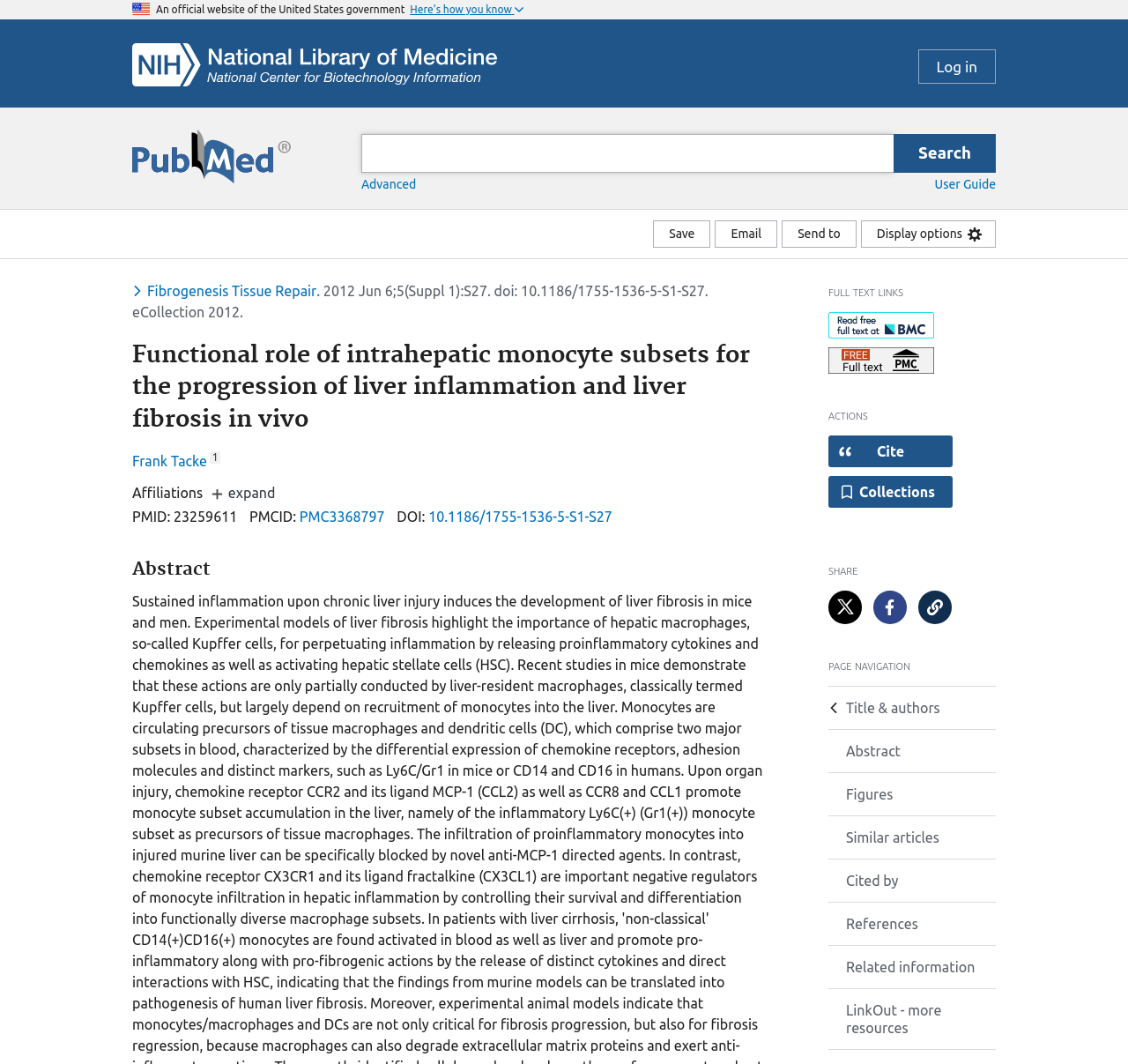For the element described, predict the bounding box coordinates as (top-left x, top-left y, bottom-right x, bottom-right y). All values should be between 0 and 1. Element description: aria-label="NCBI Logo"

[0.117, 0.041, 0.441, 0.093]